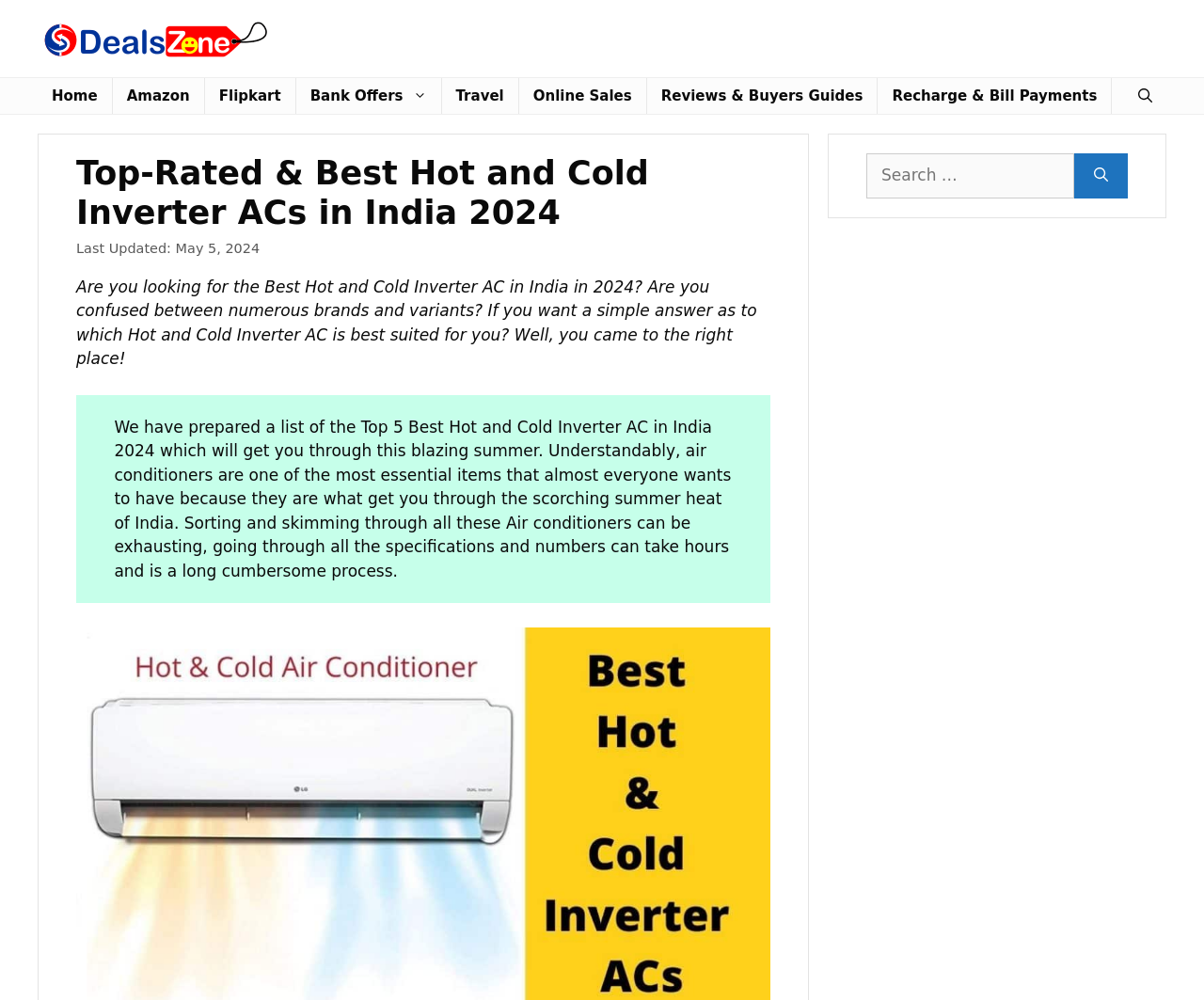Please find the top heading of the webpage and generate its text.

Top-Rated & Best Hot and Cold Inverter ACs in India 2024